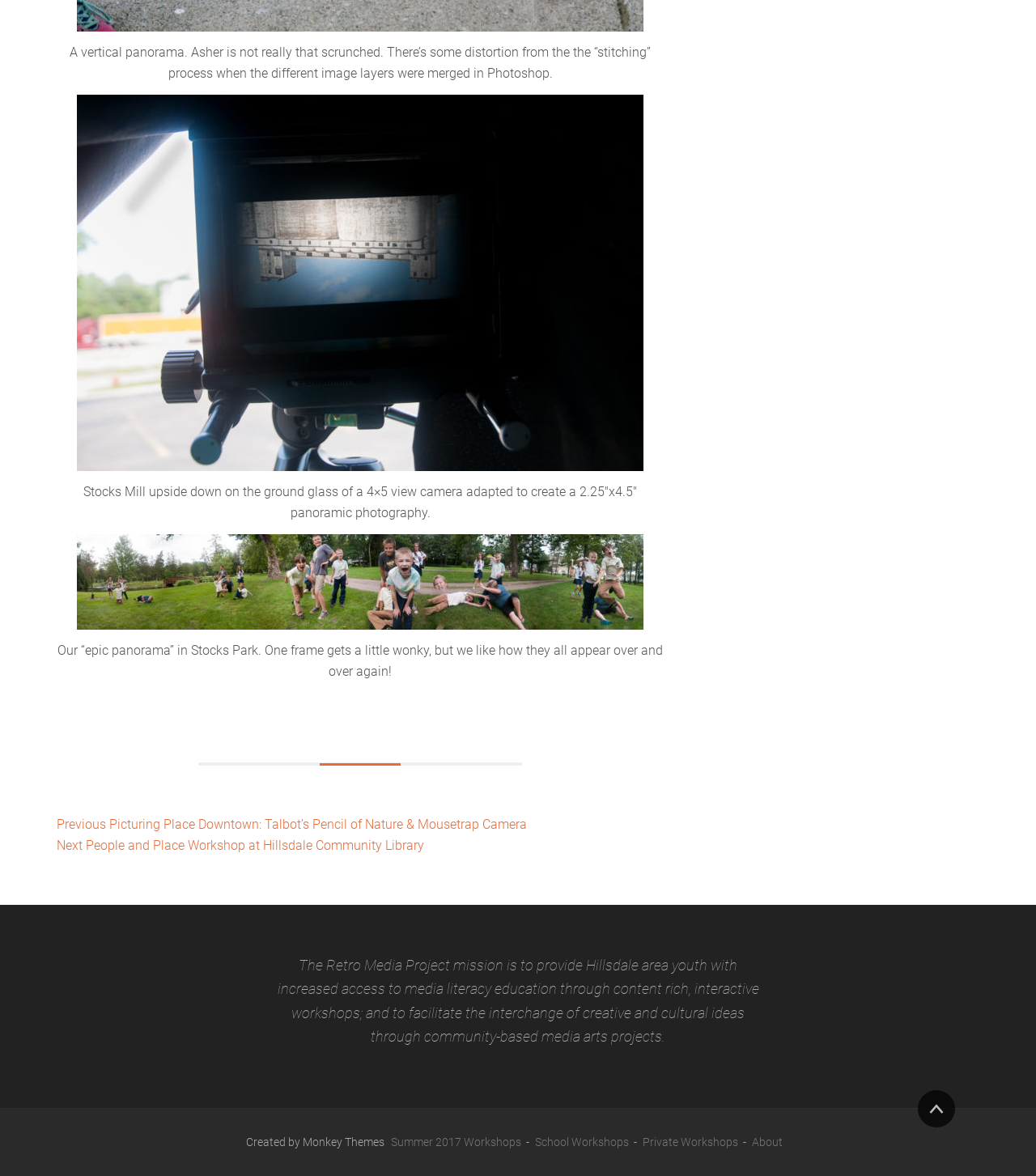Find the bounding box coordinates of the clickable element required to execute the following instruction: "View Summer 2017 Workshops". Provide the coordinates as four float numbers between 0 and 1, i.e., [left, top, right, bottom].

[0.377, 0.966, 0.503, 0.977]